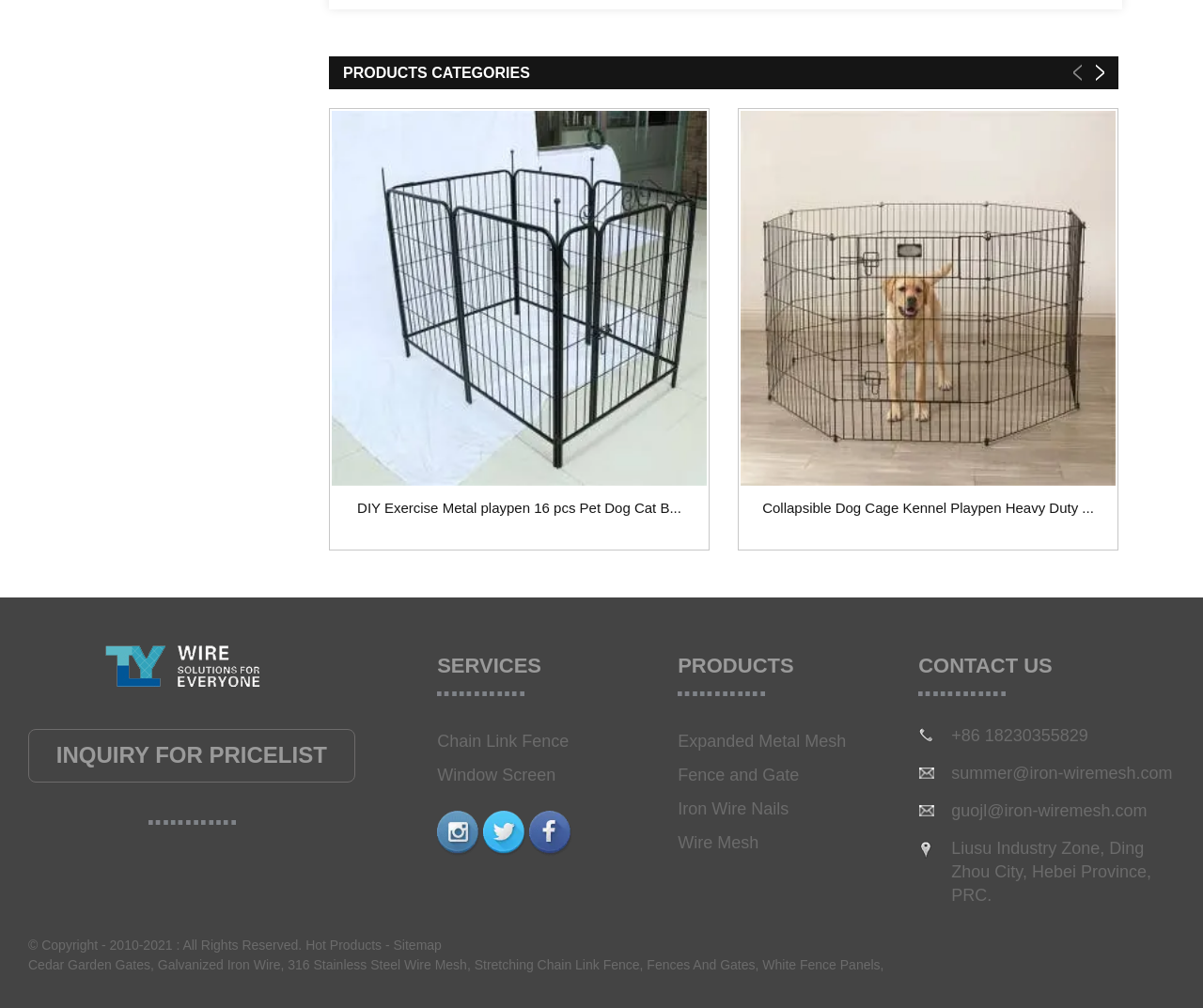Using the description "alt="facebook"", predict the bounding box of the relevant HTML element.

[0.44, 0.818, 0.478, 0.833]